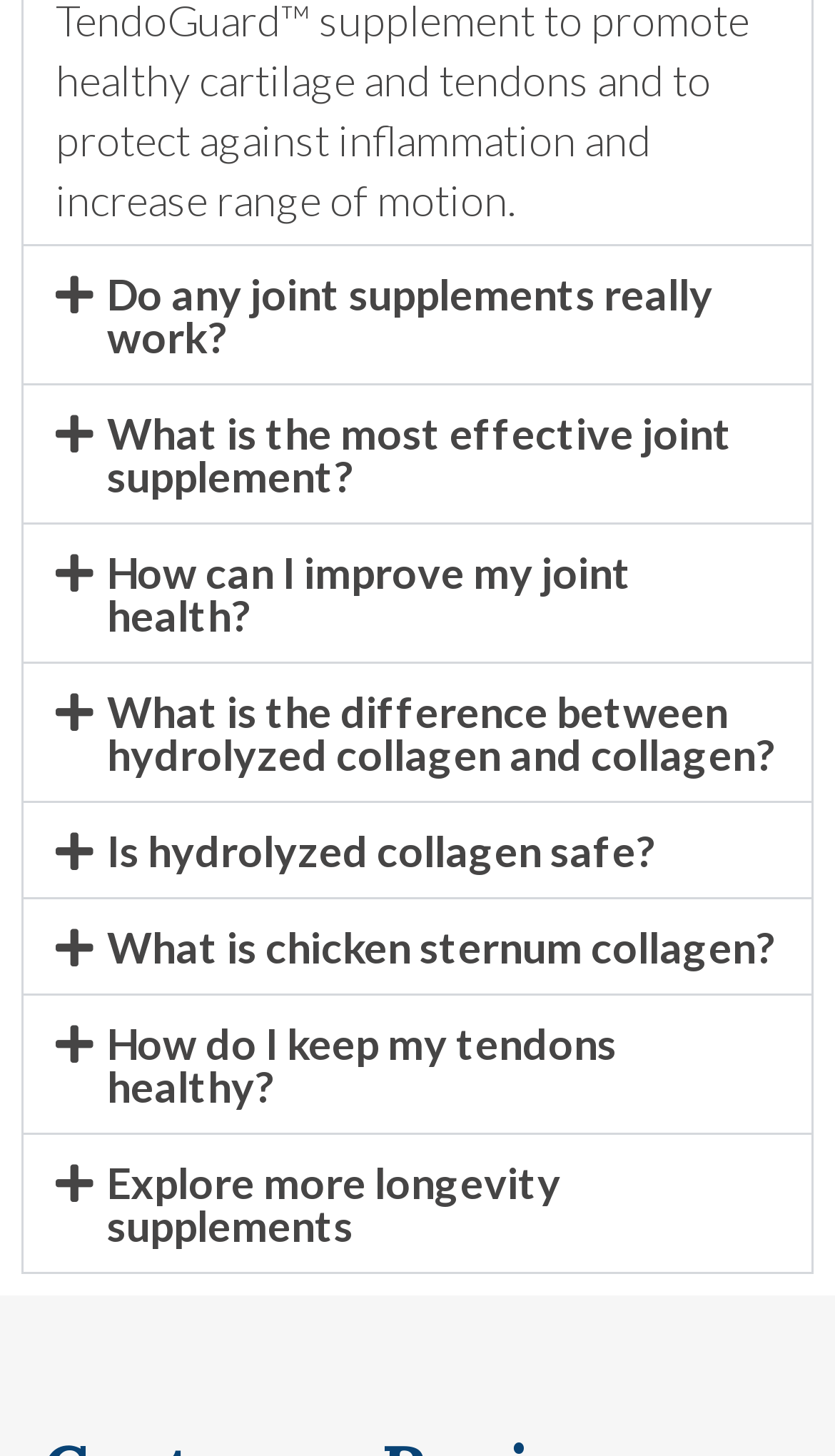Find the bounding box coordinates for the element that must be clicked to complete the instruction: "View 'Explore more longevity supplements'". The coordinates should be four float numbers between 0 and 1, indicated as [left, top, right, bottom].

[0.028, 0.779, 0.972, 0.874]